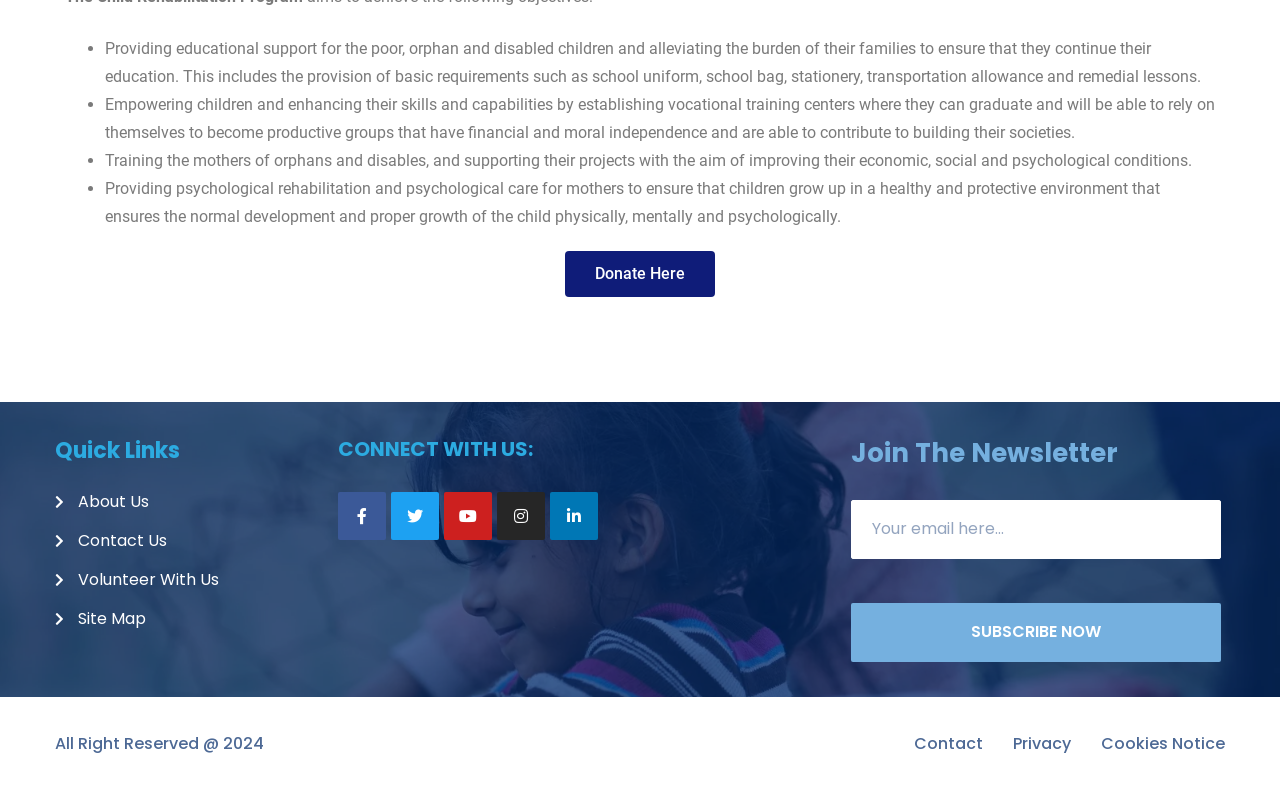Identify the bounding box coordinates for the UI element described as: "Volunteer With Us".

[0.043, 0.718, 0.241, 0.748]